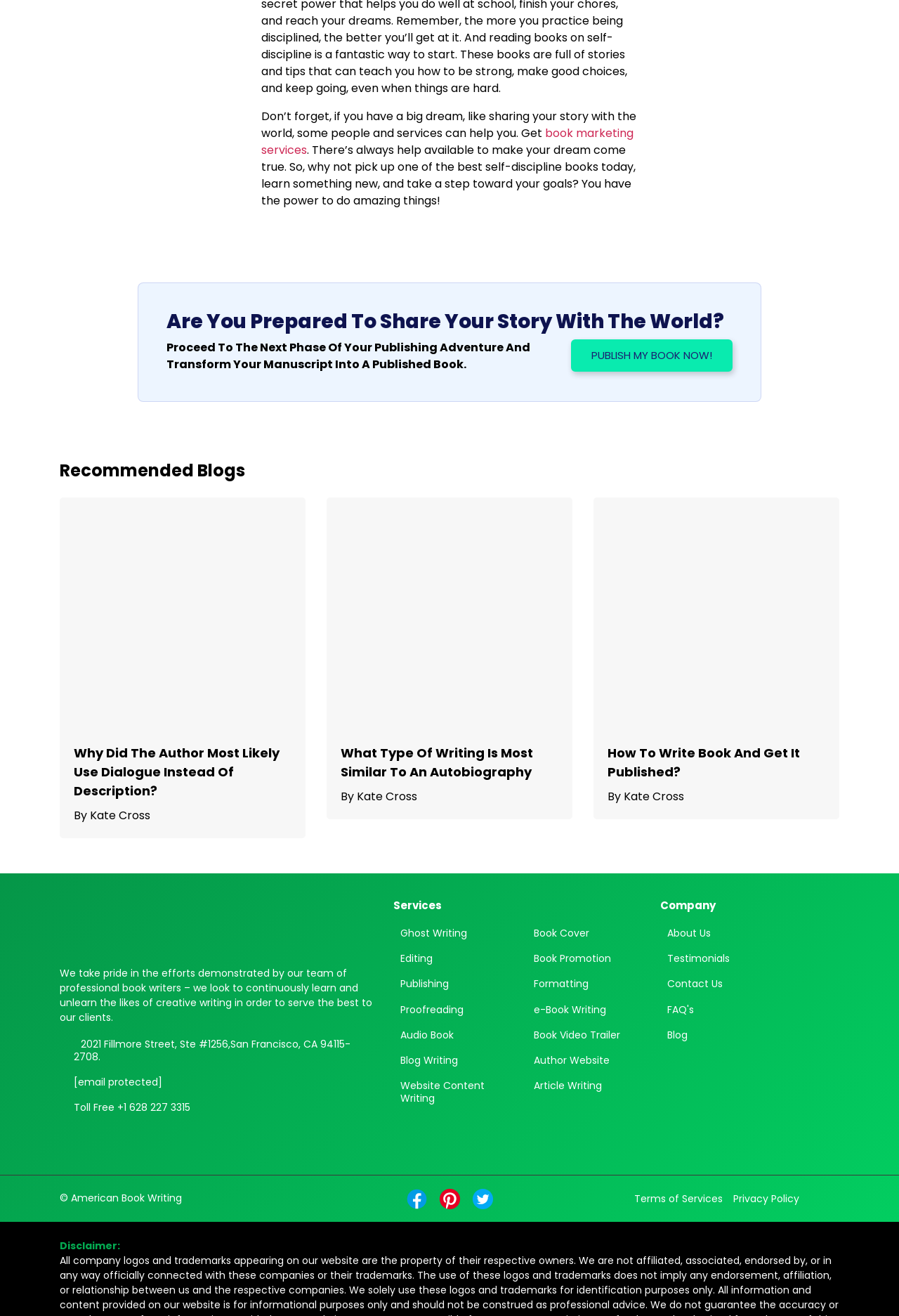What is the contact information of the company?
Kindly offer a comprehensive and detailed response to the question.

The contact information of the company is provided at the bottom of the webpage, including an email address, a toll-free phone number, and a physical address in San Francisco, CA.